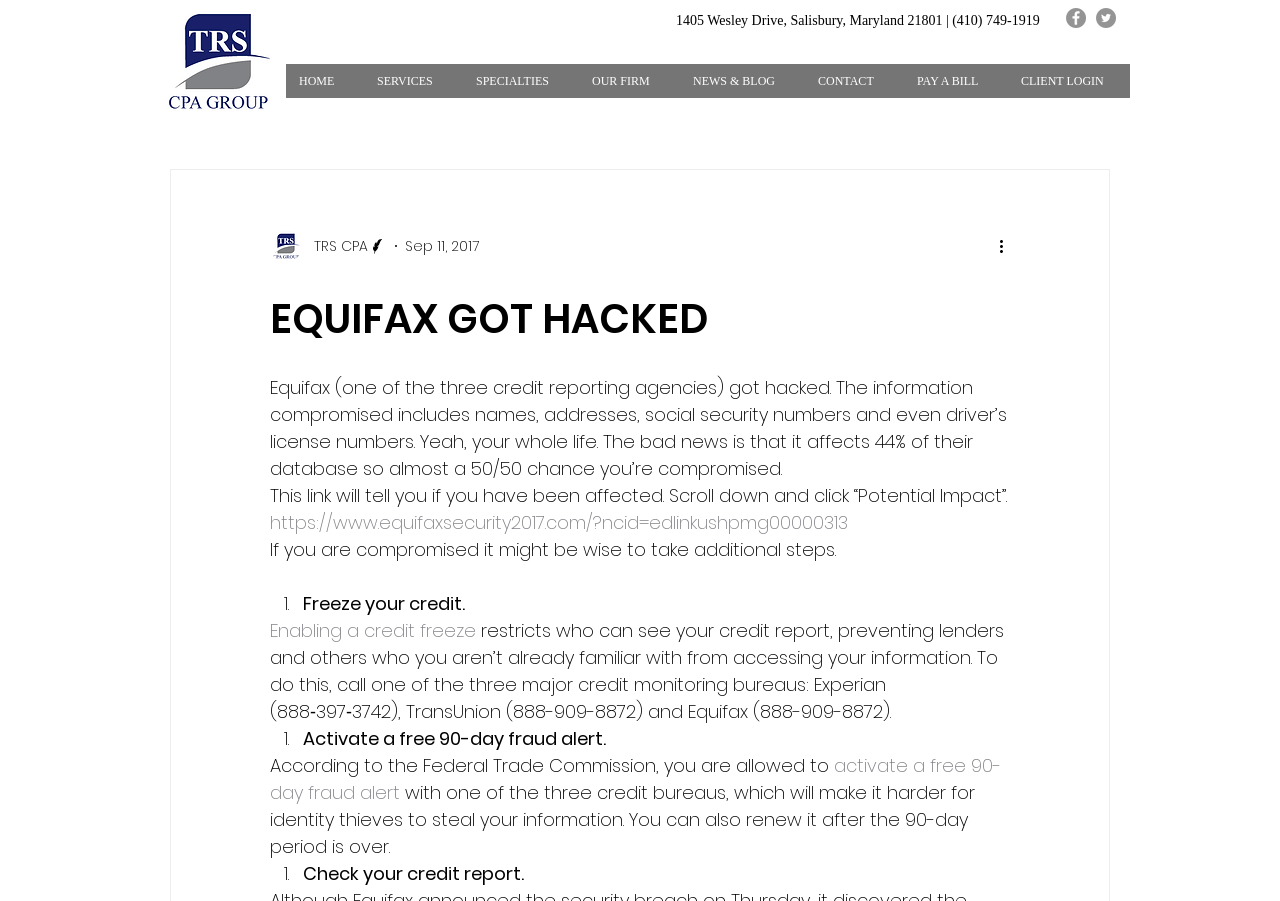Please identify the bounding box coordinates of the element's region that I should click in order to complete the following instruction: "Go to HOME". The bounding box coordinates consist of four float numbers between 0 and 1, i.e., [left, top, right, bottom].

[0.222, 0.071, 0.282, 0.109]